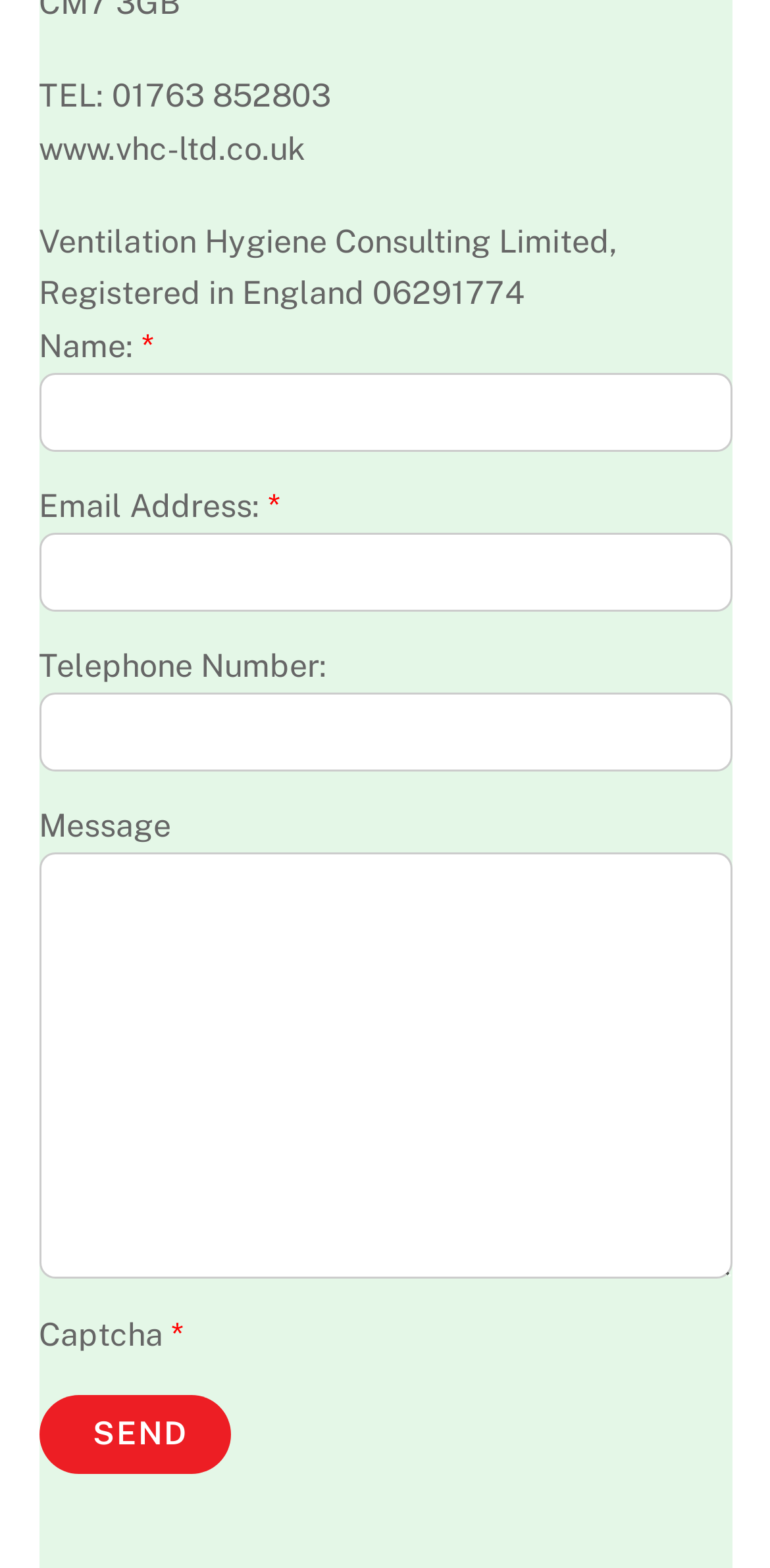What is the button at the bottom of the form for?
Using the information presented in the image, please offer a detailed response to the question.

The button at the bottom of the form is labeled 'SEND', indicating that it is used to submit the form and send the user's input to the company.